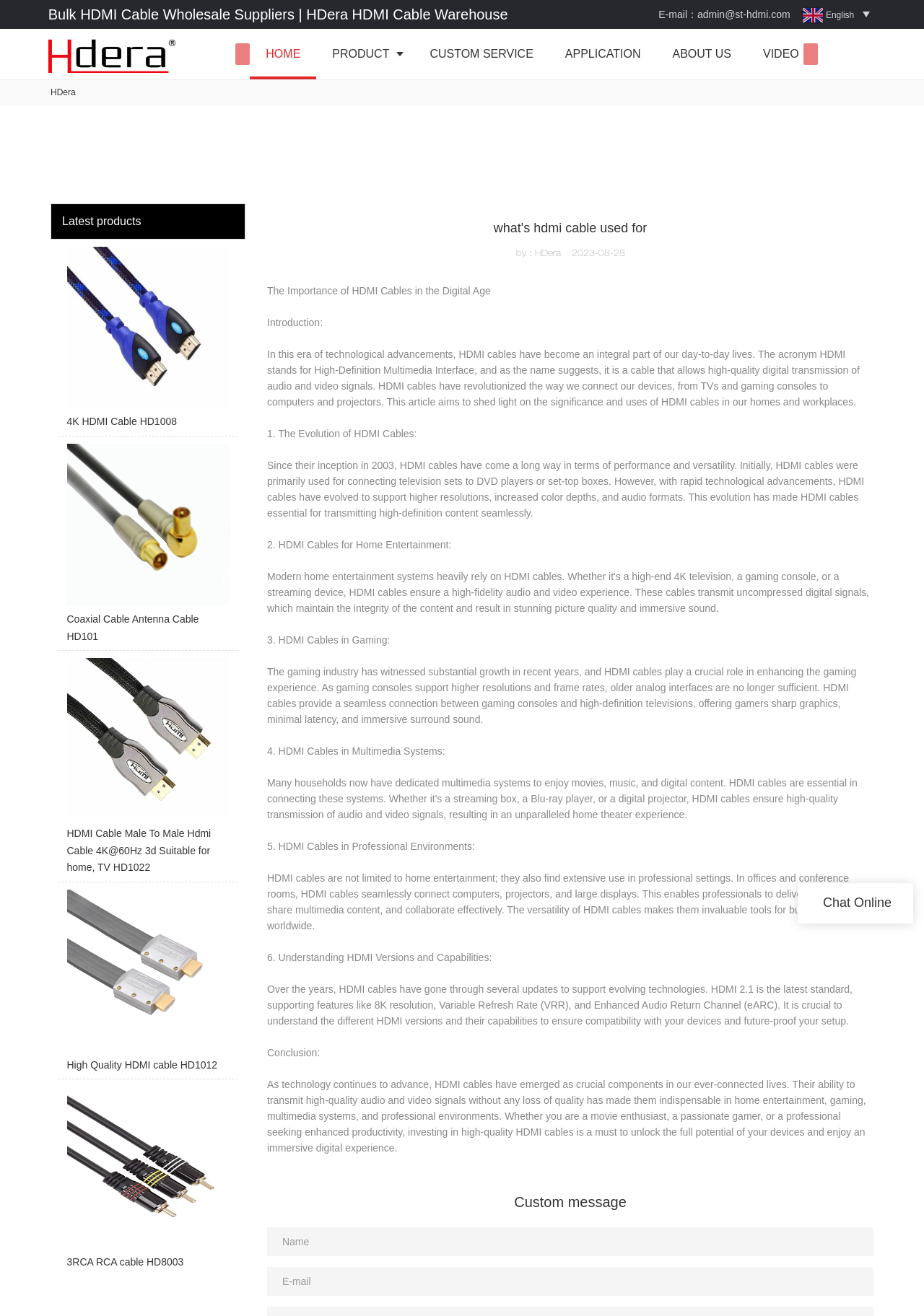Bounding box coordinates are given in the format (top-left x, top-left y, bottom-right x, bottom-right y). All values should be floating point numbers between 0 and 1. Provide the bounding box coordinate for the UI element described as: alt="Logo | HDera HDMI Cable"

[0.052, 0.027, 0.247, 0.055]